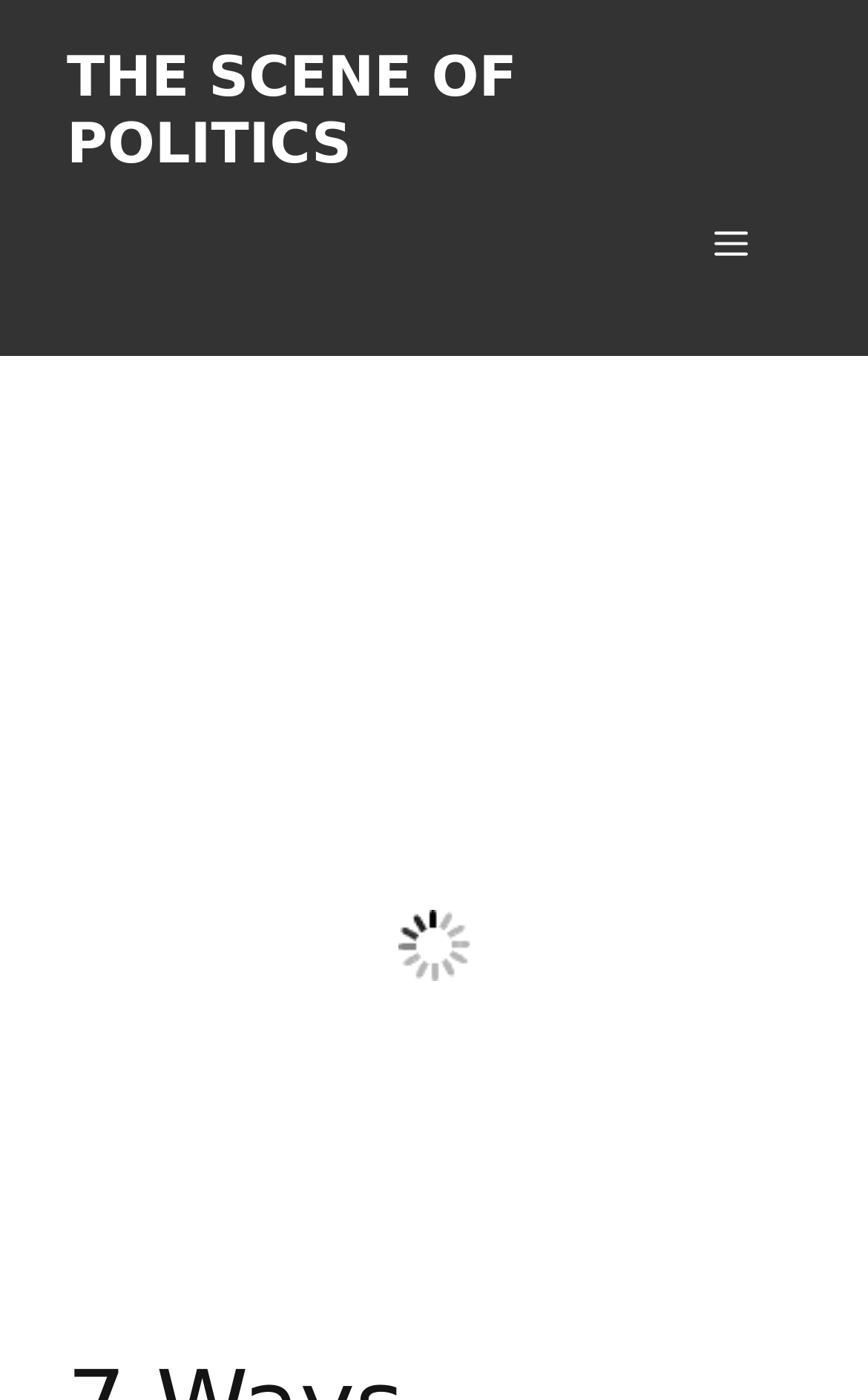Identify and provide the main heading of the webpage.

7 Ways Technology Impacts Political Innovation and Change